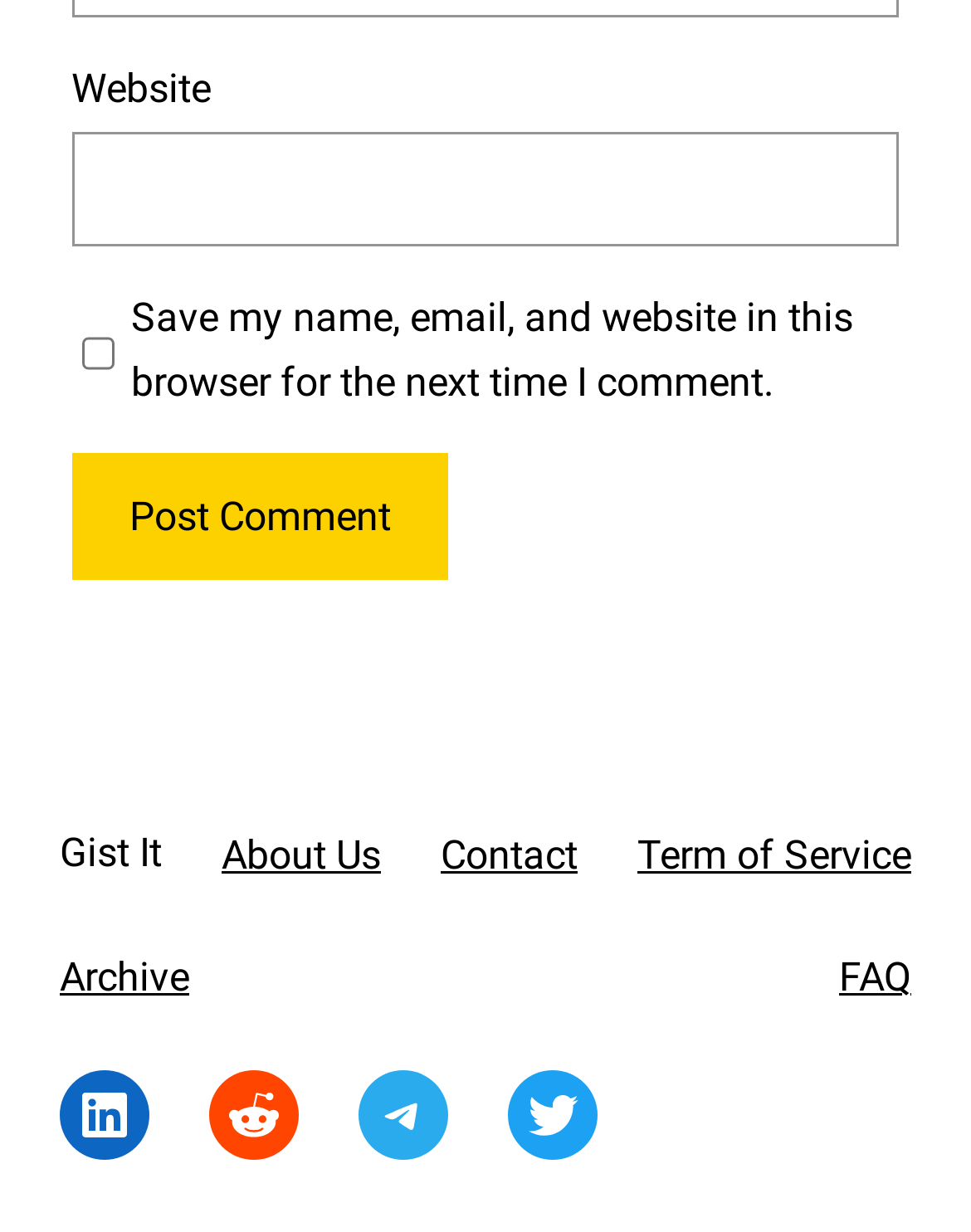What is the Digital Millennium Copyright Act notice about?
Offer a detailed and exhaustive answer to the question.

The static text element labeled 'Digital Millennium Copyright Act (“DMCA”) Notice' suggests that the notice is related to copyright laws and regulations, specifically the DMCA.